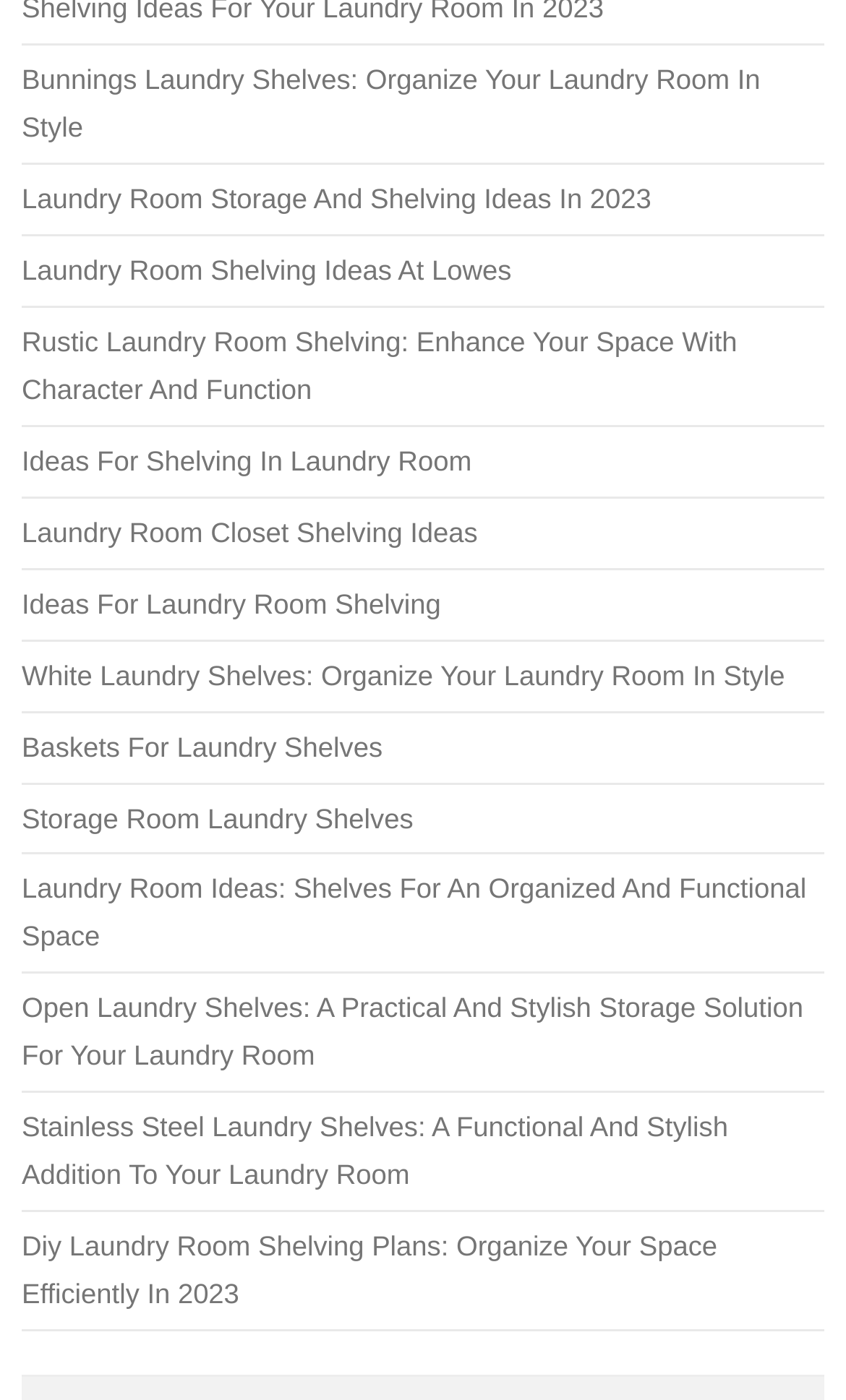Is there a link about DIY laundry room shelving?
Using the image, answer in one word or phrase.

Yes